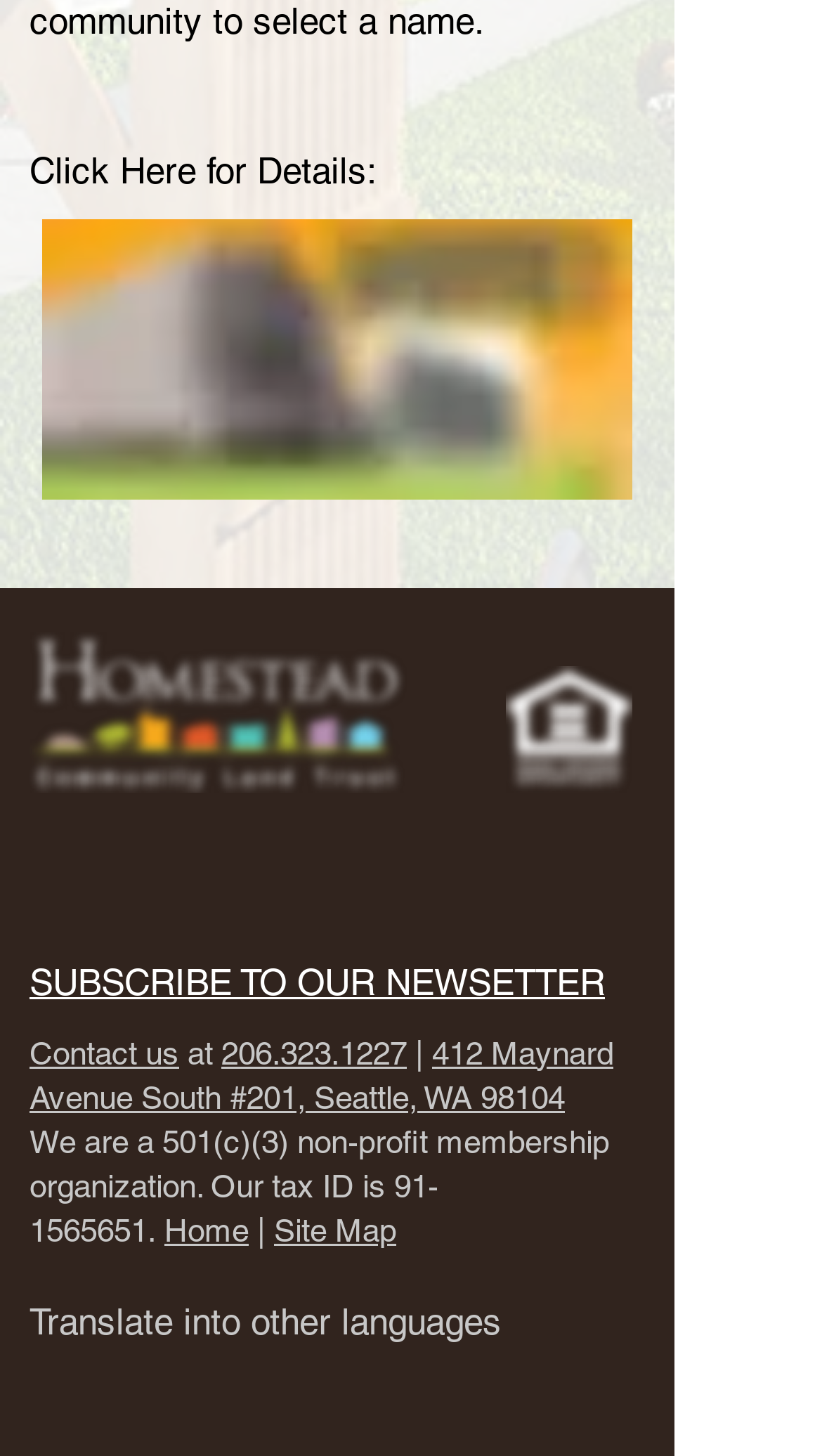Use a single word or phrase to answer the question: What social media platforms are listed?

Instagram, Facebook, Twitter, YouTube, LinkedIn